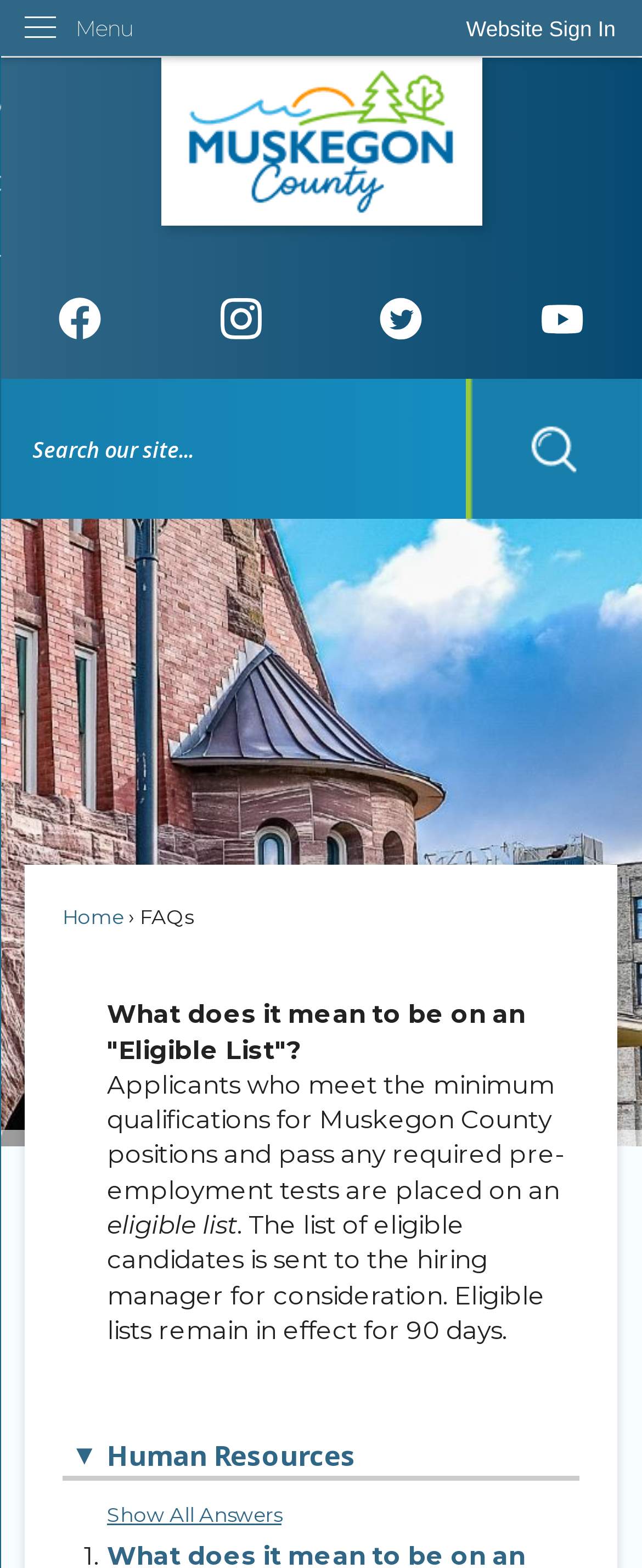What social media platforms are linked on the webpage?
Use the image to answer the question with a single word or phrase.

Facebook, Instagram, Twitter, YouTube